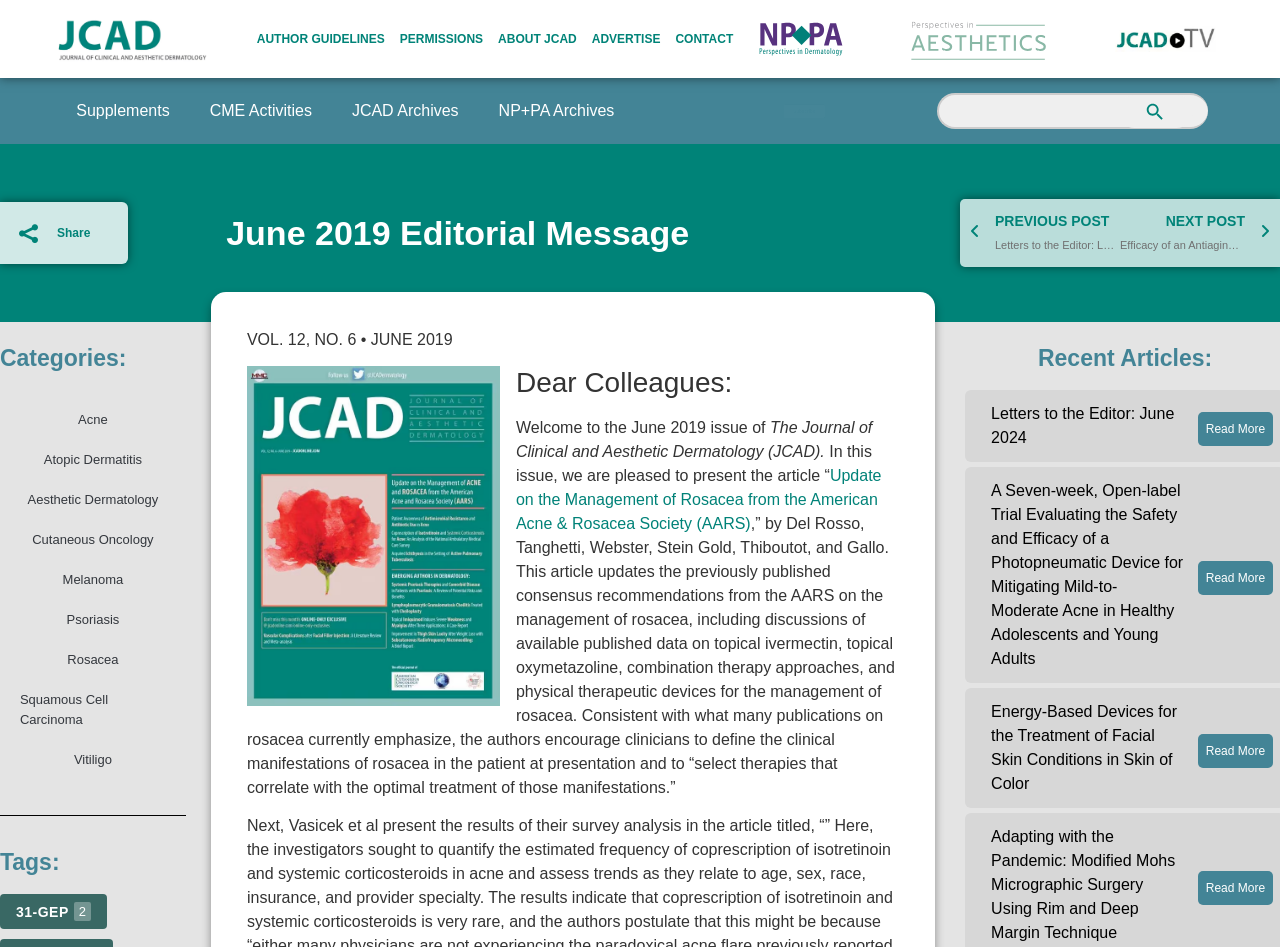Find the bounding box coordinates of the clickable area required to complete the following action: "View the author guidelines".

[0.201, 0.011, 0.301, 0.072]